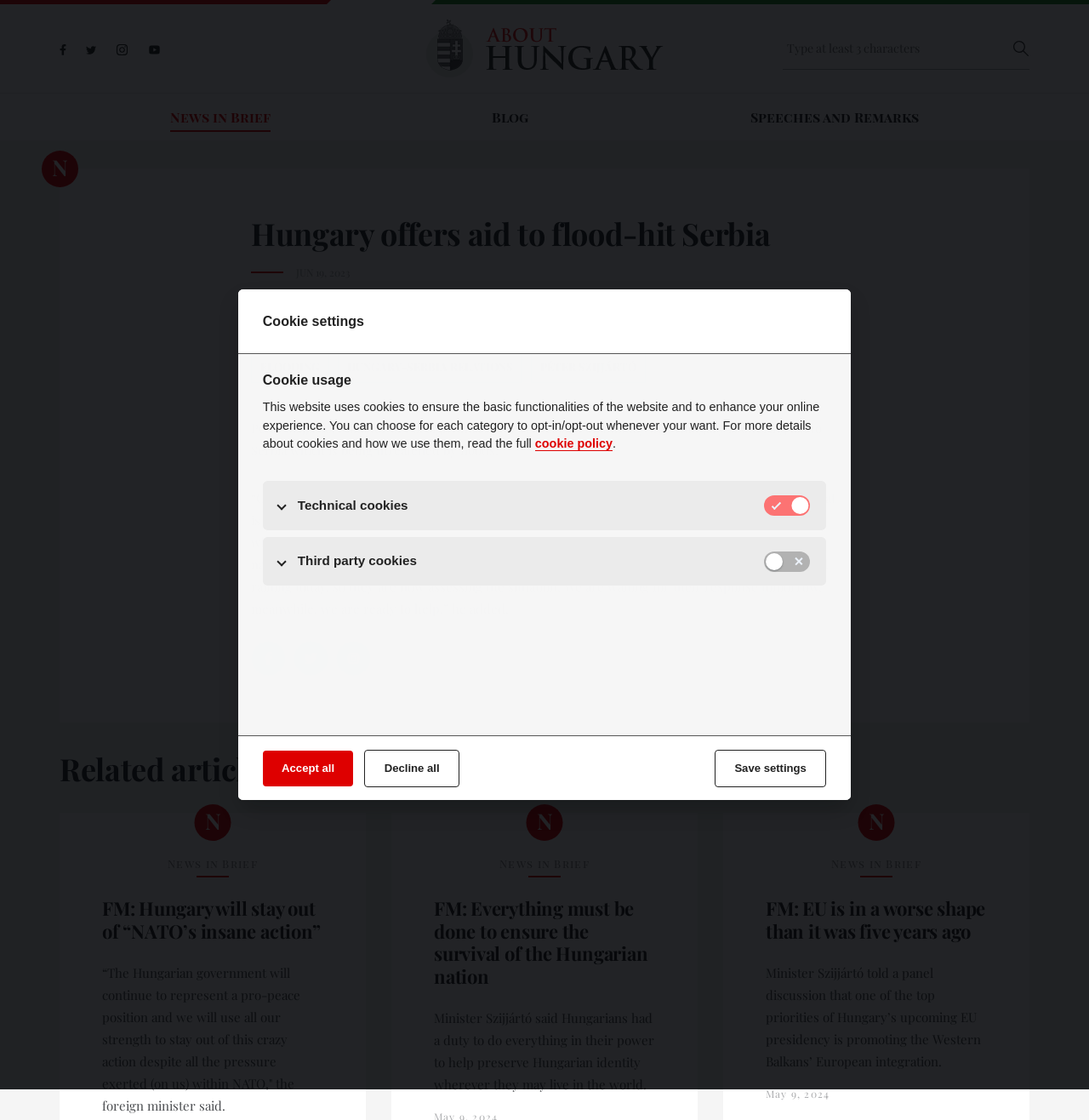Find the bounding box coordinates of the area that needs to be clicked in order to achieve the following instruction: "View related article 'FM: Hungary will stay out of “NATO’s insane action”'". The coordinates should be specified as four float numbers between 0 and 1, i.e., [left, top, right, bottom].

[0.094, 0.801, 0.297, 0.853]